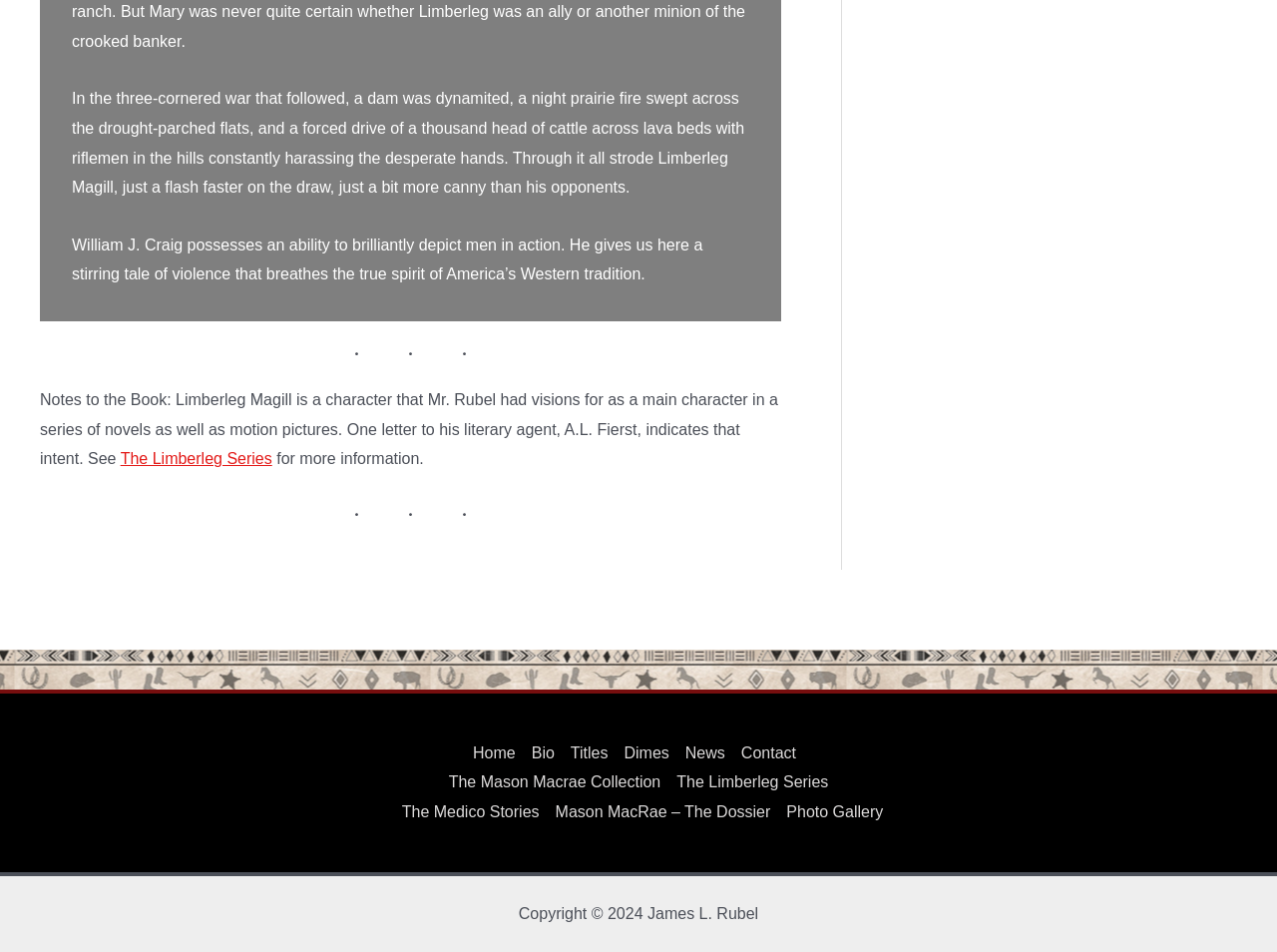What is the name of the author mentioned on the webpage?
Refer to the screenshot and answer in one word or phrase.

James L. Rubel